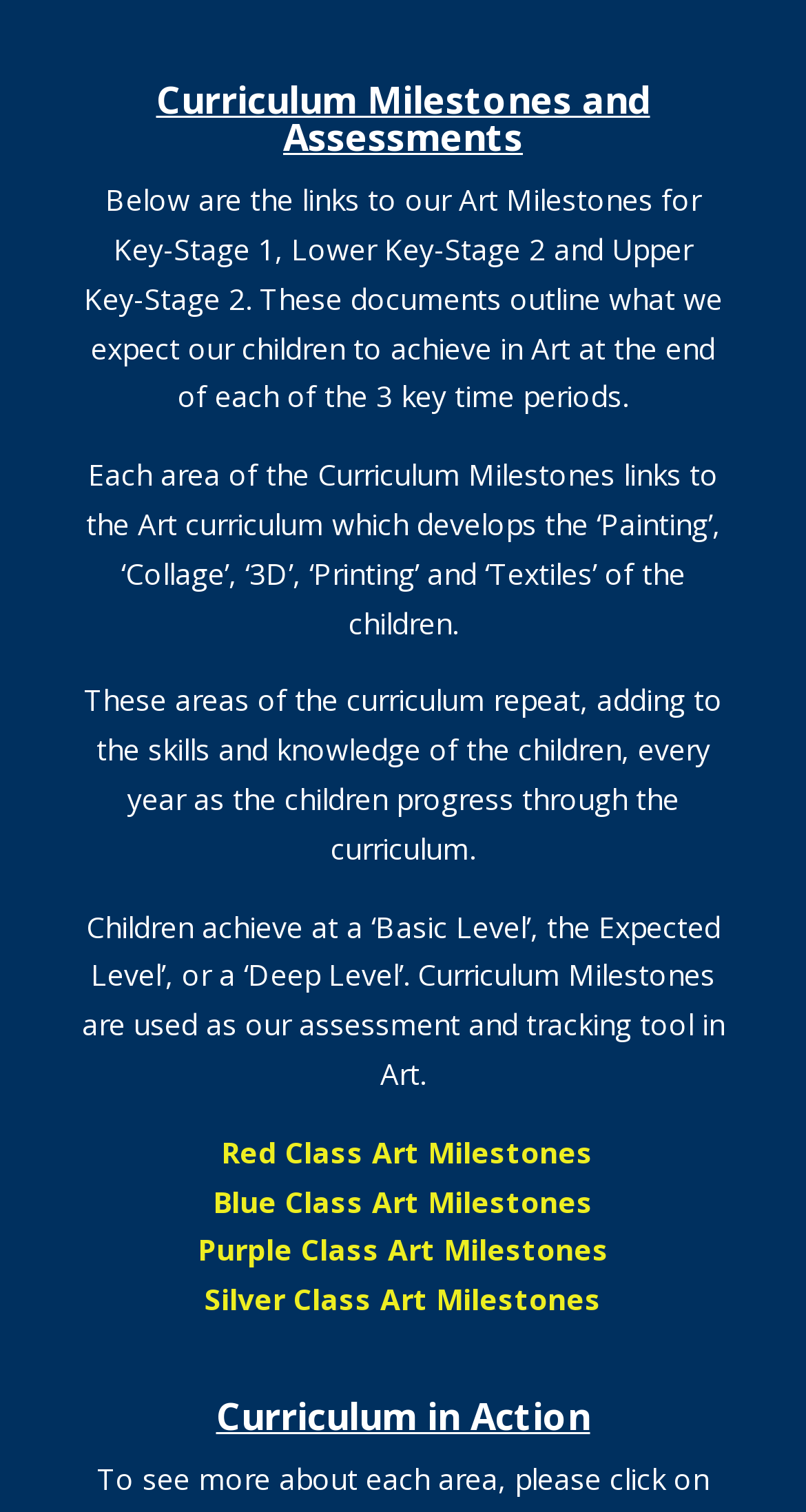Bounding box coordinates should be in the format (top-left x, top-left y, bottom-right x, bottom-right y) and all values should be floating point numbers between 0 and 1. Determine the bounding box coordinate for the UI element described as: Silver Class Art Milestones

[0.254, 0.846, 0.746, 0.872]